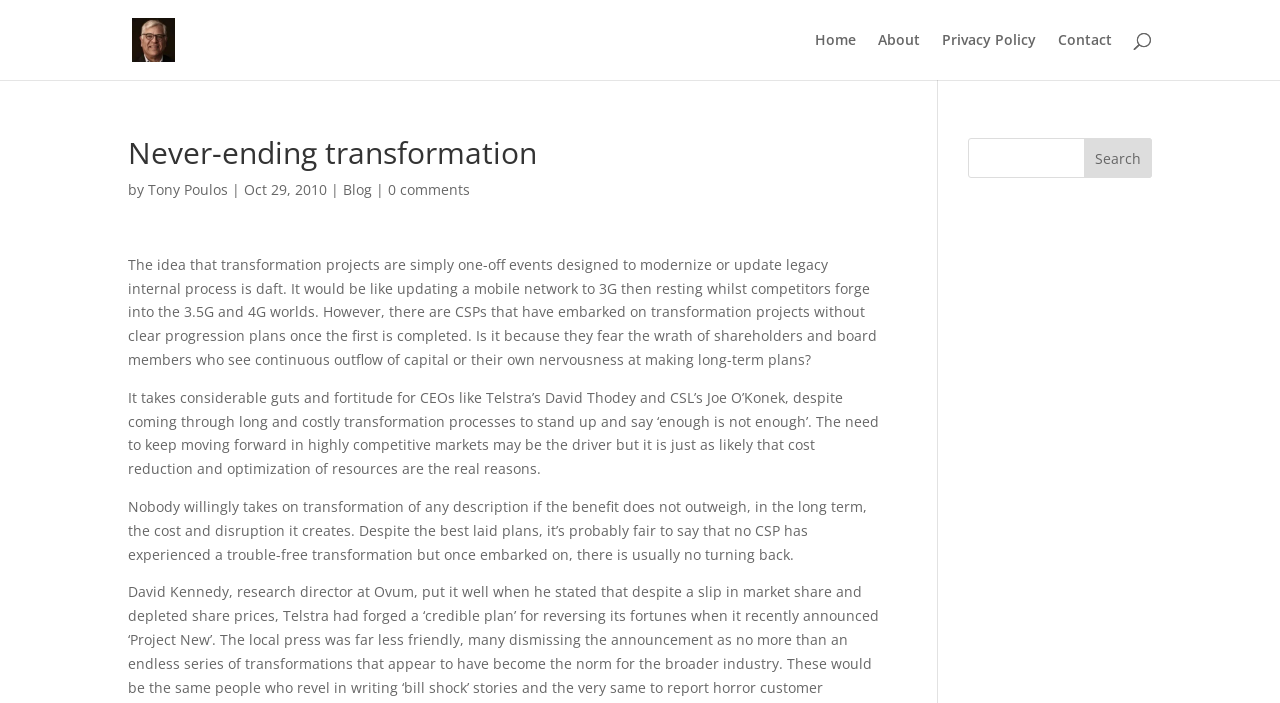Show the bounding box coordinates for the element that needs to be clicked to execute the following instruction: "Click on the 'Contact' link". Provide the coordinates in the form of four float numbers between 0 and 1, i.e., [left, top, right, bottom].

[0.827, 0.047, 0.869, 0.114]